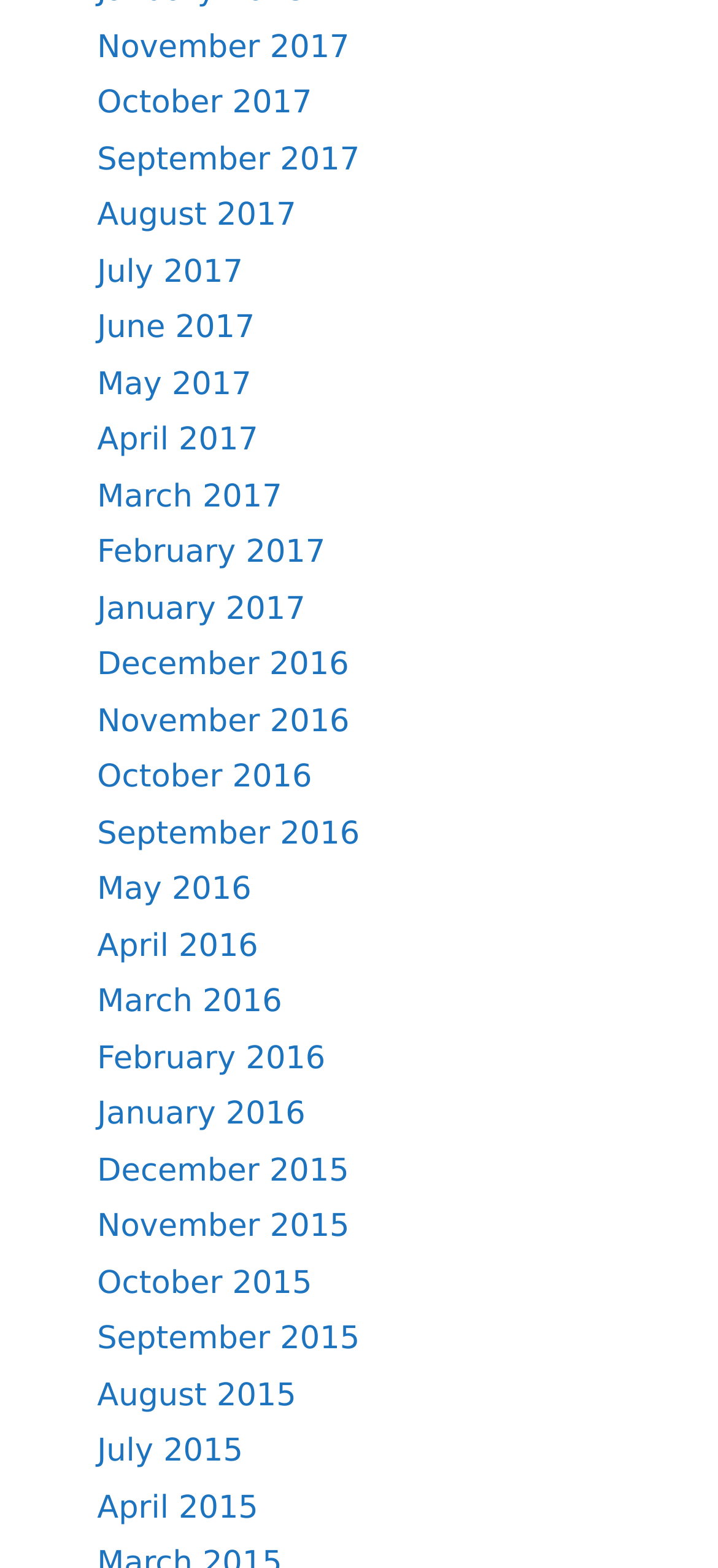How many links are there for the year 2016?
Carefully analyze the image and provide a thorough answer to the question.

I counted the number of links for each year and found that there are 12 links for the year 2016, one for each month.